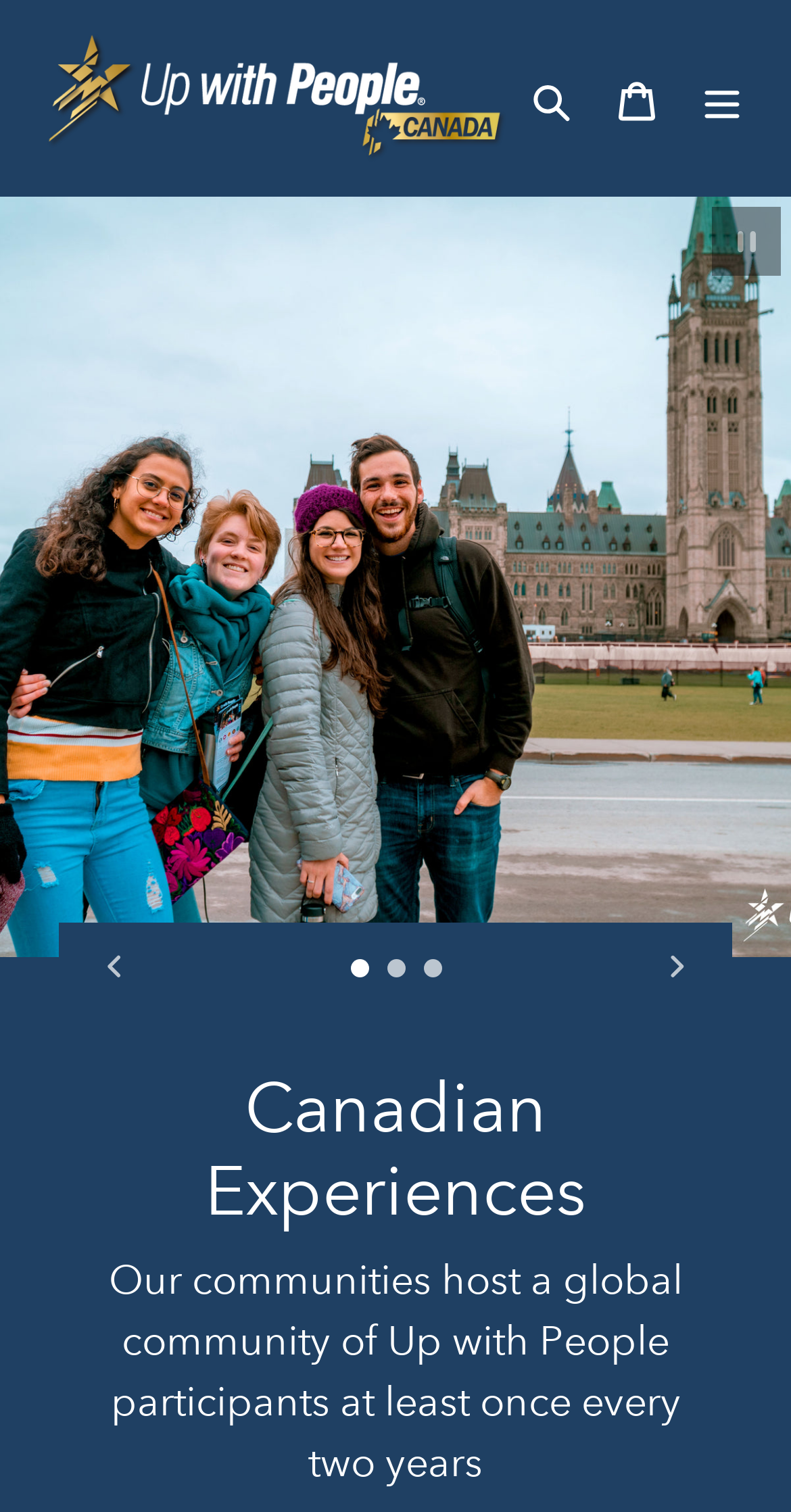How many diapositive links are there?
Using the image, respond with a single word or phrase.

3